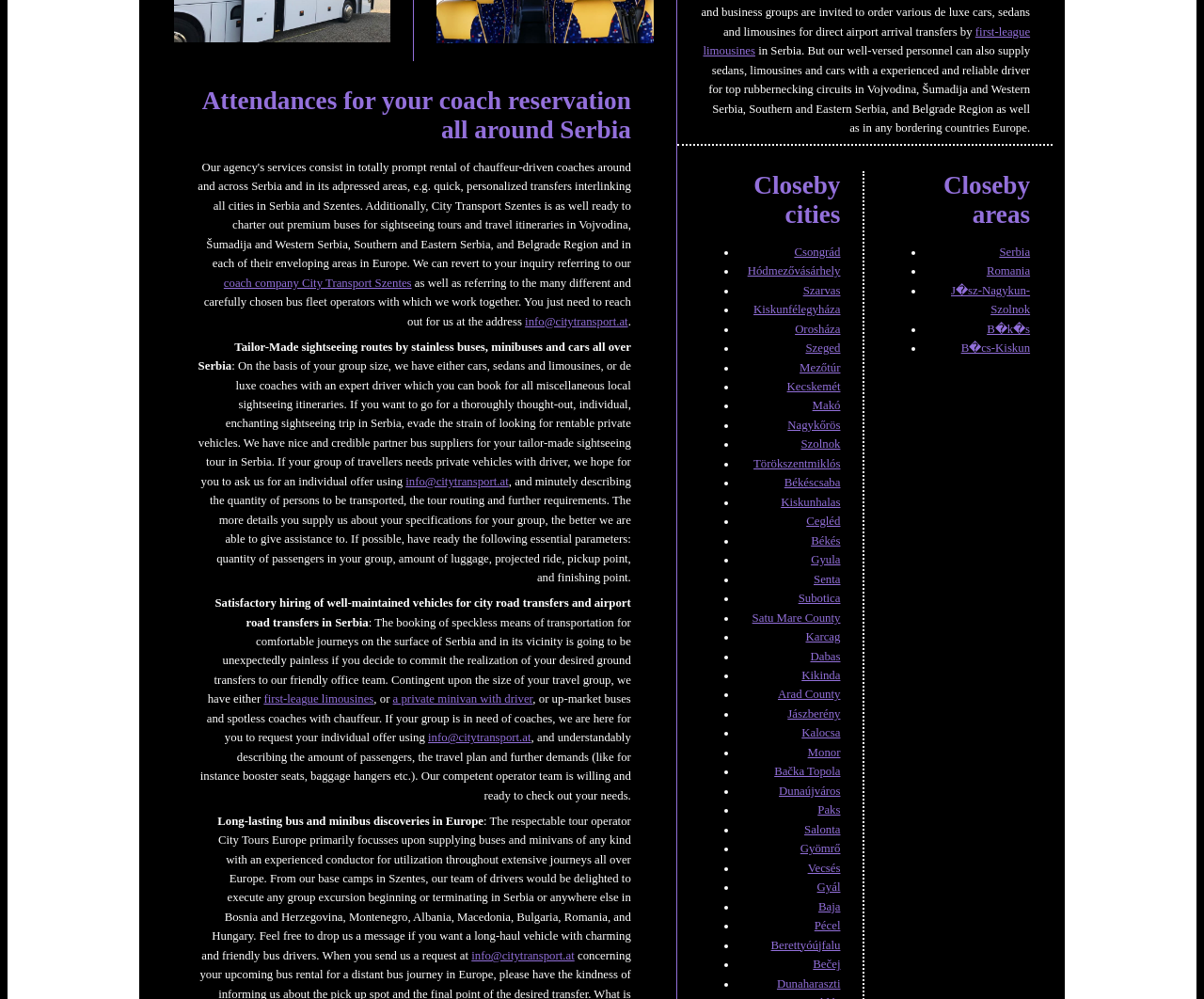Identify the coordinates of the bounding box for the element that must be clicked to accomplish the instruction: "Visit the city of Csongrád".

[0.66, 0.245, 0.698, 0.259]